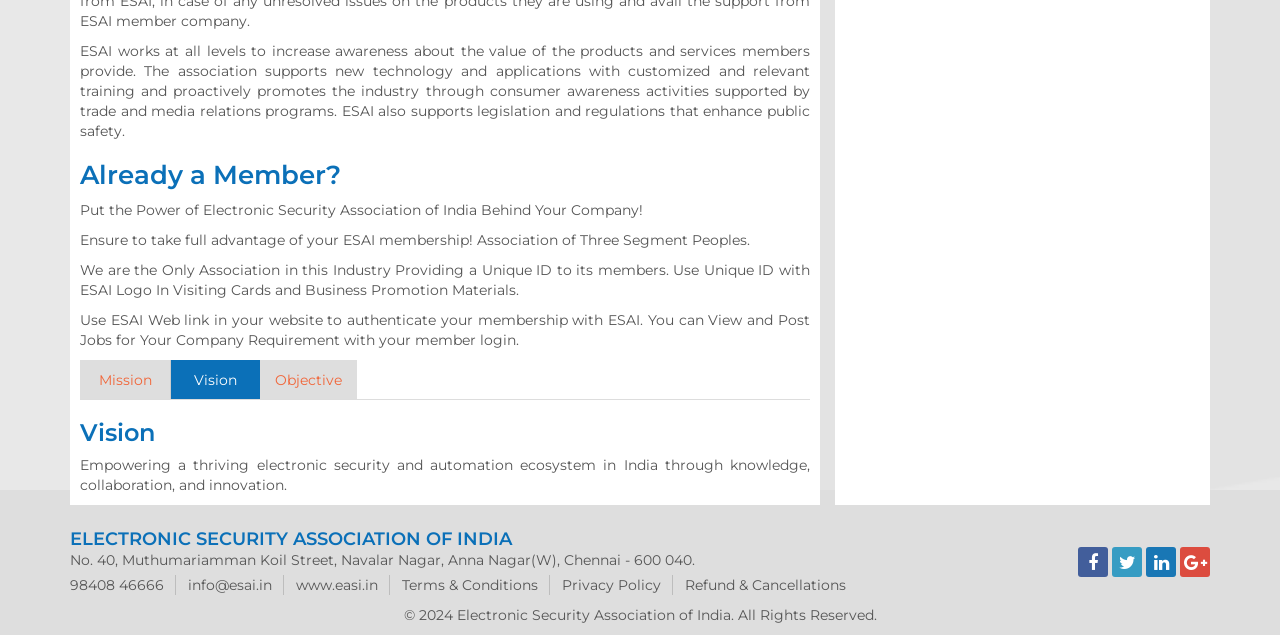Answer this question in one word or a short phrase: What is the purpose of ESAI?

Increase awareness